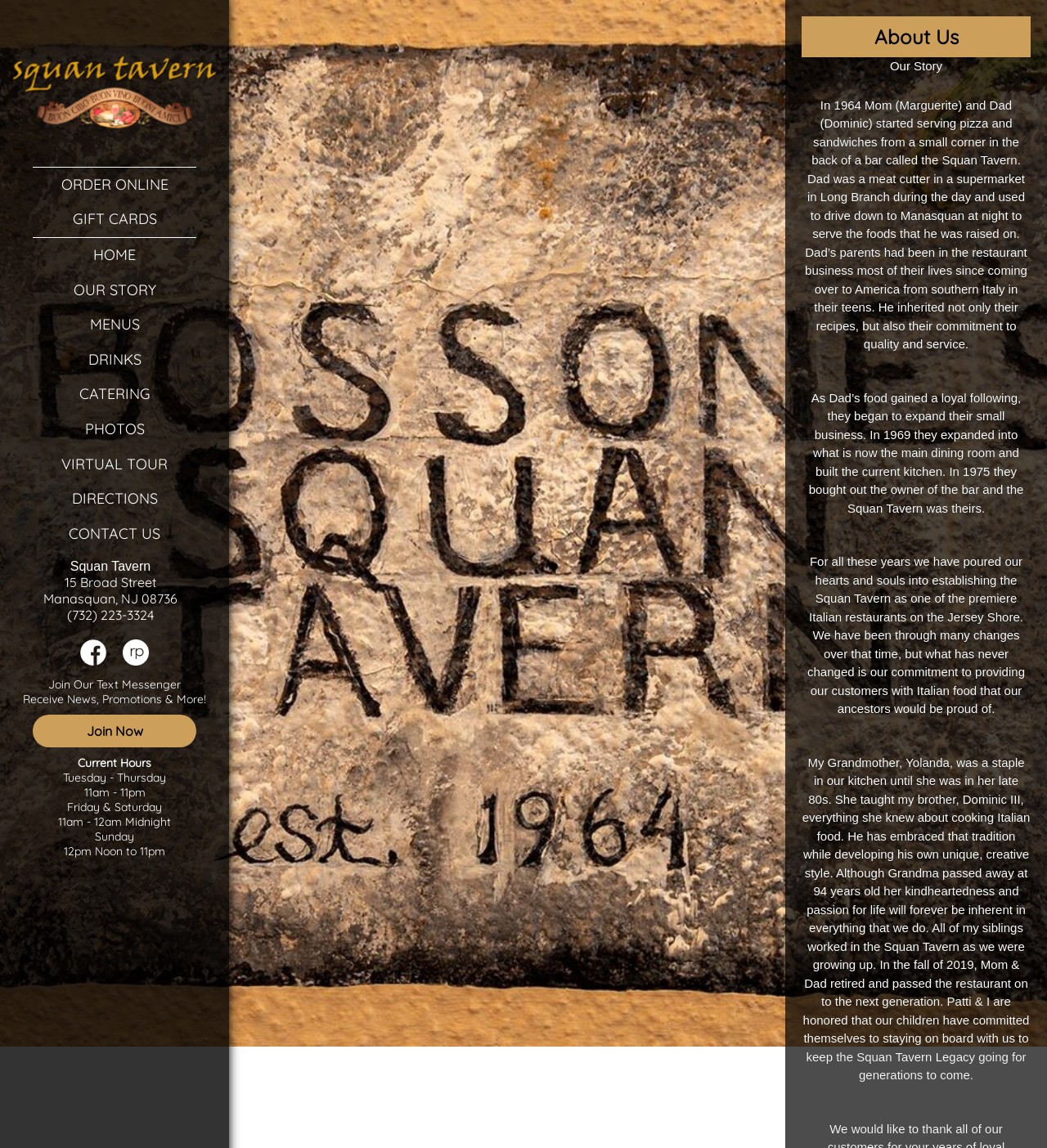Based on the image, please respond to the question with as much detail as possible:
How can I receive news and promotions from the restaurant?

I found the answer by looking at the section that says 'Join Our Text Messenger' and 'Receive News, Promotions & More!'. This suggests that joining the text messenger is a way to receive news and promotions from the restaurant.